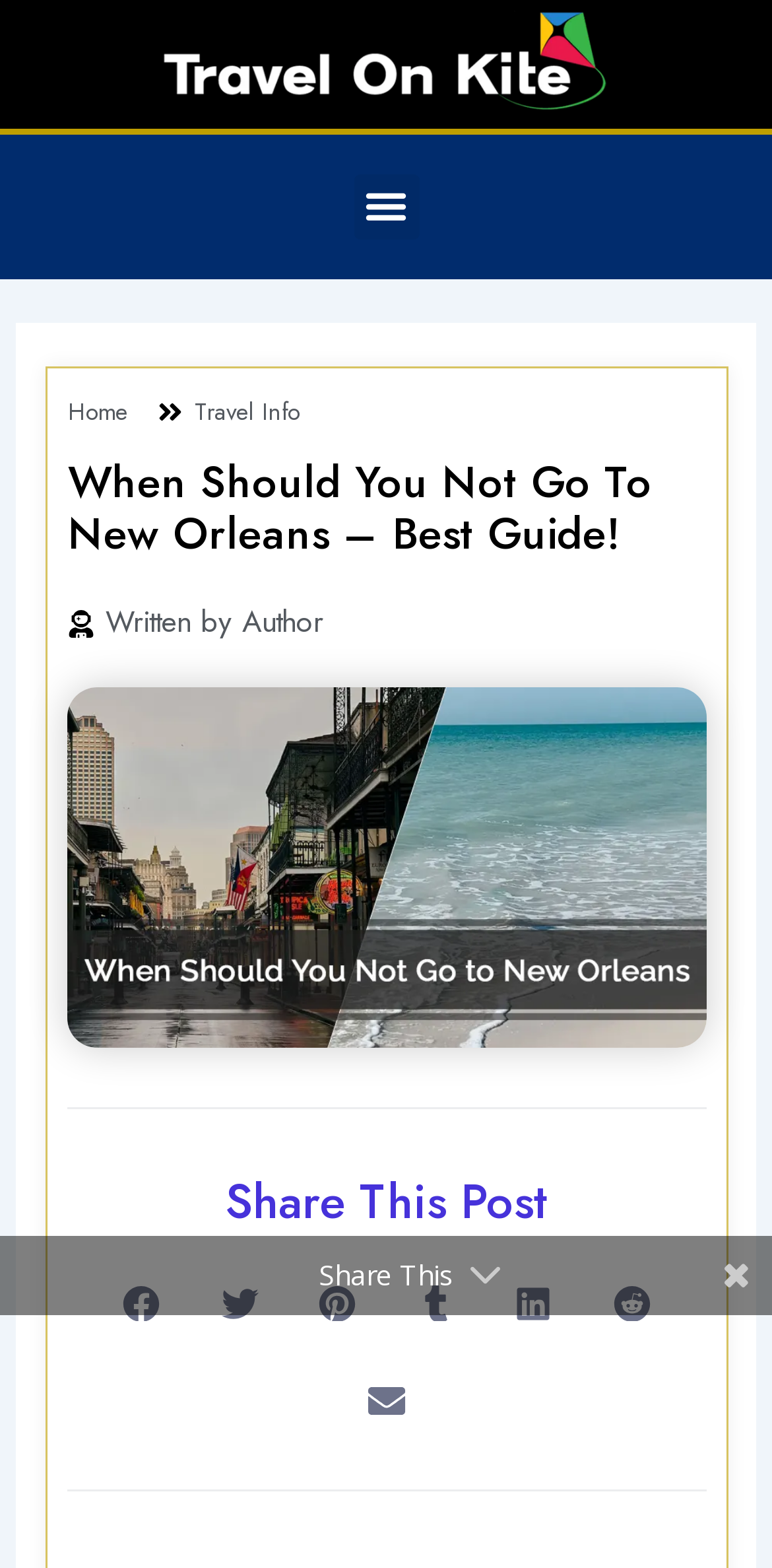Given the element description Travel Info, identify the bounding box coordinates for the UI element on the webpage screenshot. The format should be (top-left x, top-left y, bottom-right x, bottom-right y), with values between 0 and 1.

[0.252, 0.251, 0.388, 0.274]